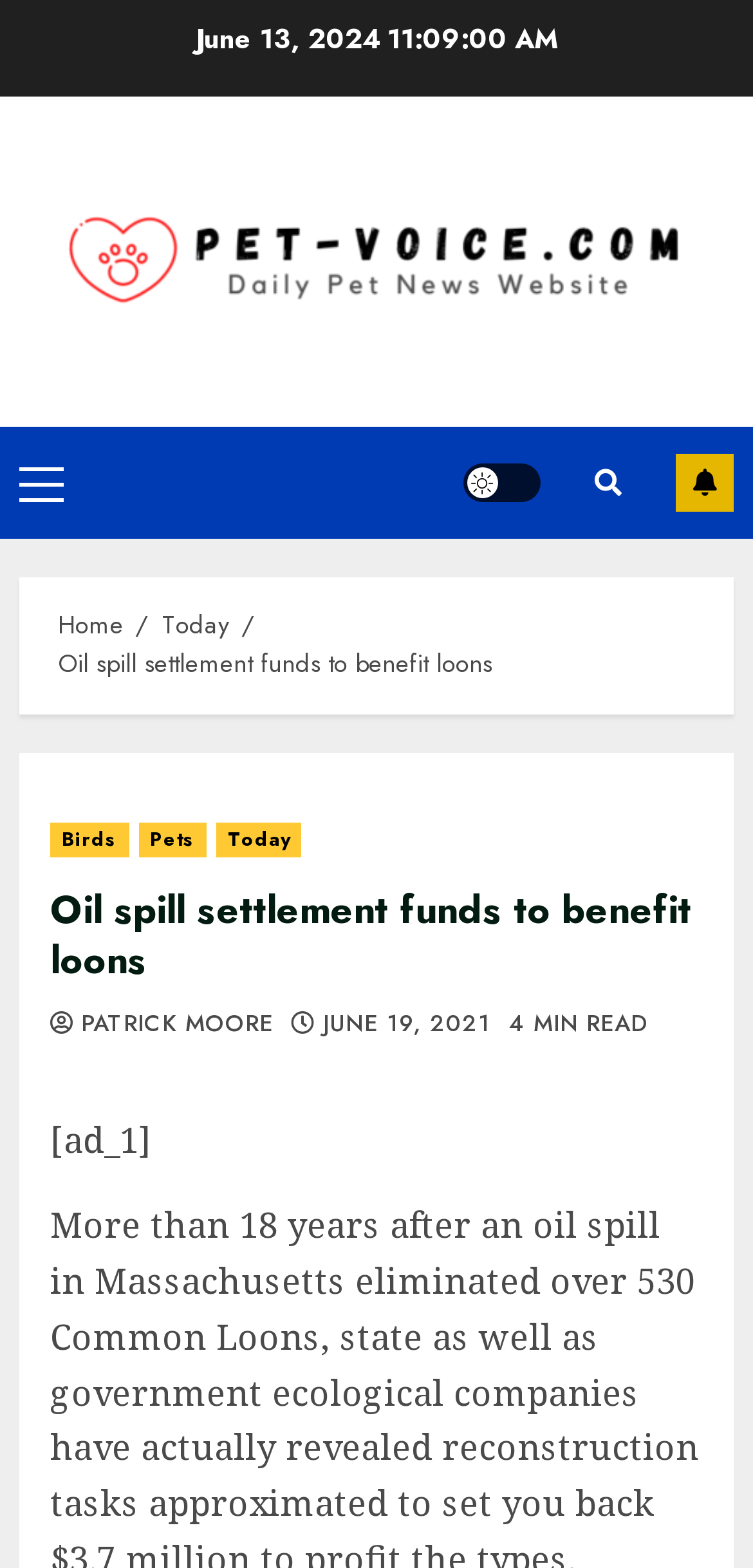Could you indicate the bounding box coordinates of the region to click in order to complete this instruction: "Learn more about Monmouthshire Building Society".

None